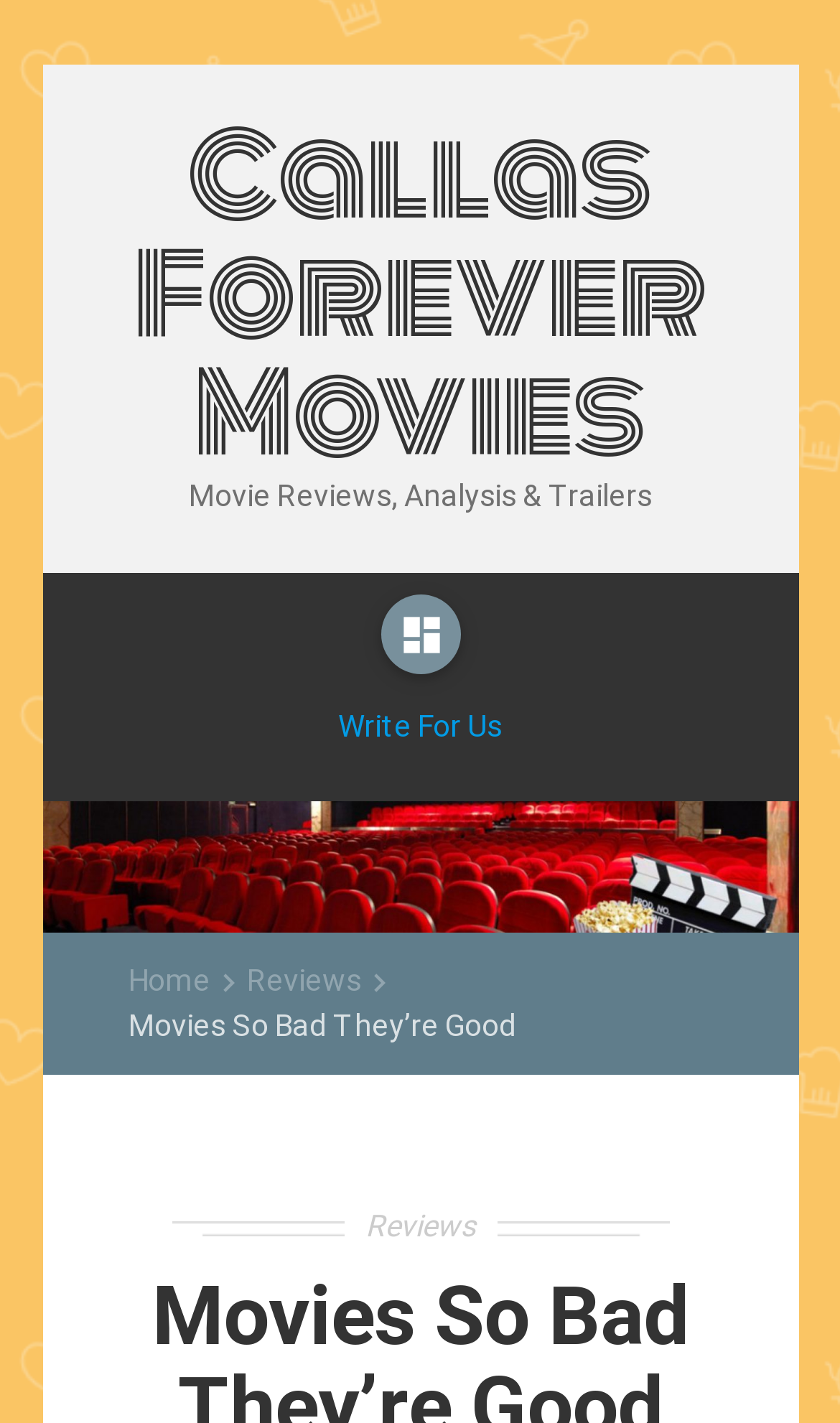What is the name of the movie linked at the top of the page?
Give a detailed response to the question by analyzing the screenshot.

I found this answer by looking at the topmost link on the webpage which has the text 'Callas Forever Movies' and is also accompanied by an image with the same name.